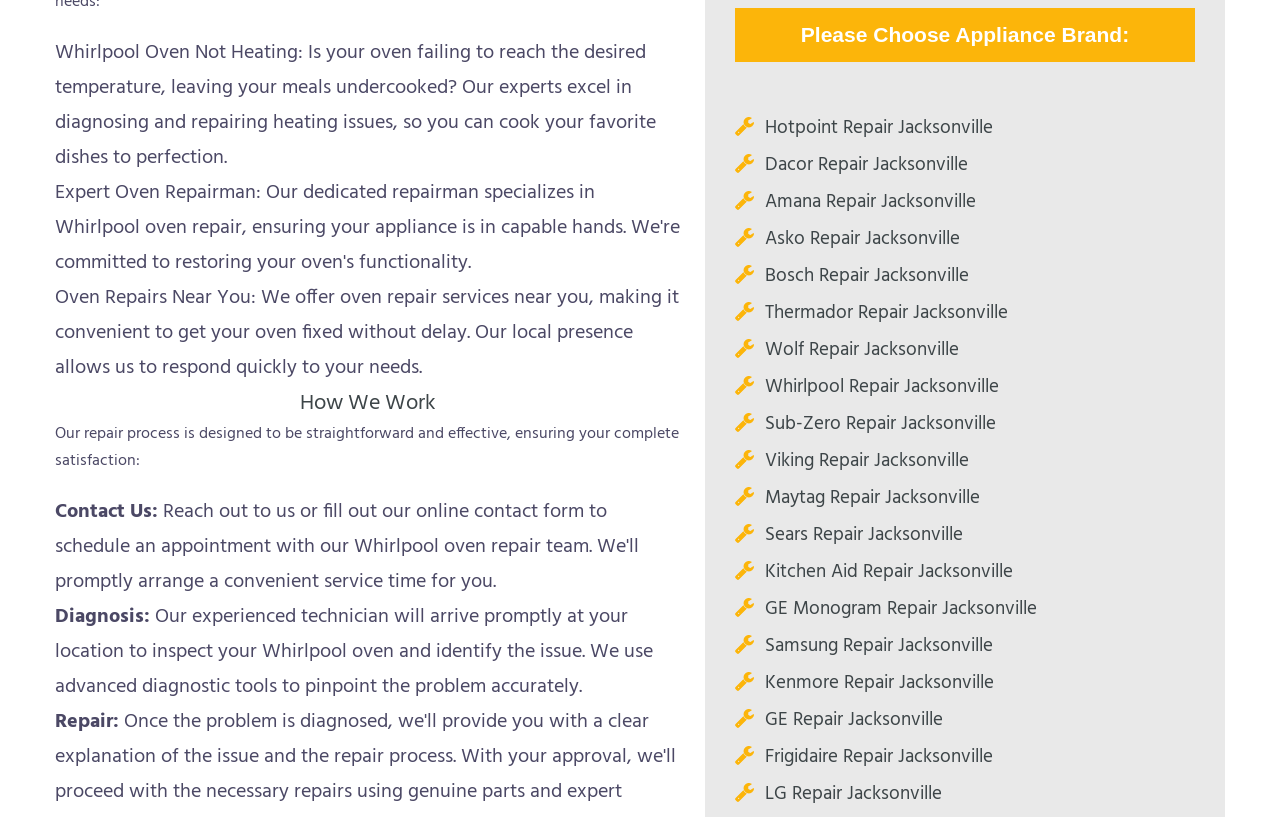Provide a one-word or brief phrase answer to the question:
How many appliance brands are listed for repair?

17